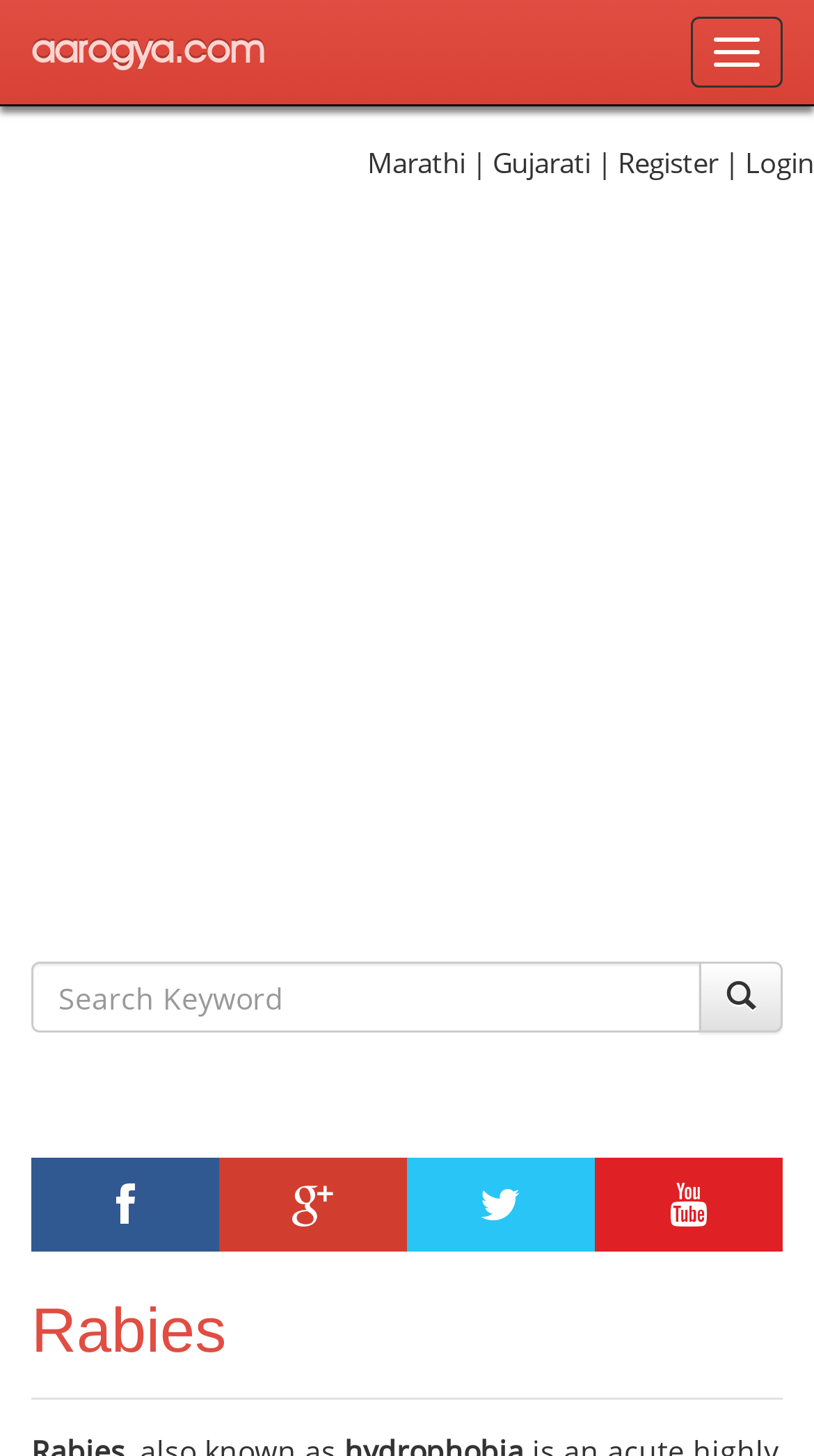Please analyze the image and give a detailed answer to the question:
How many social media links are available?

The social media links are located below the search bar, and there are four links: , , , and , which likely represent Facebook, Twitter, LinkedIn, and Instagram respectively.